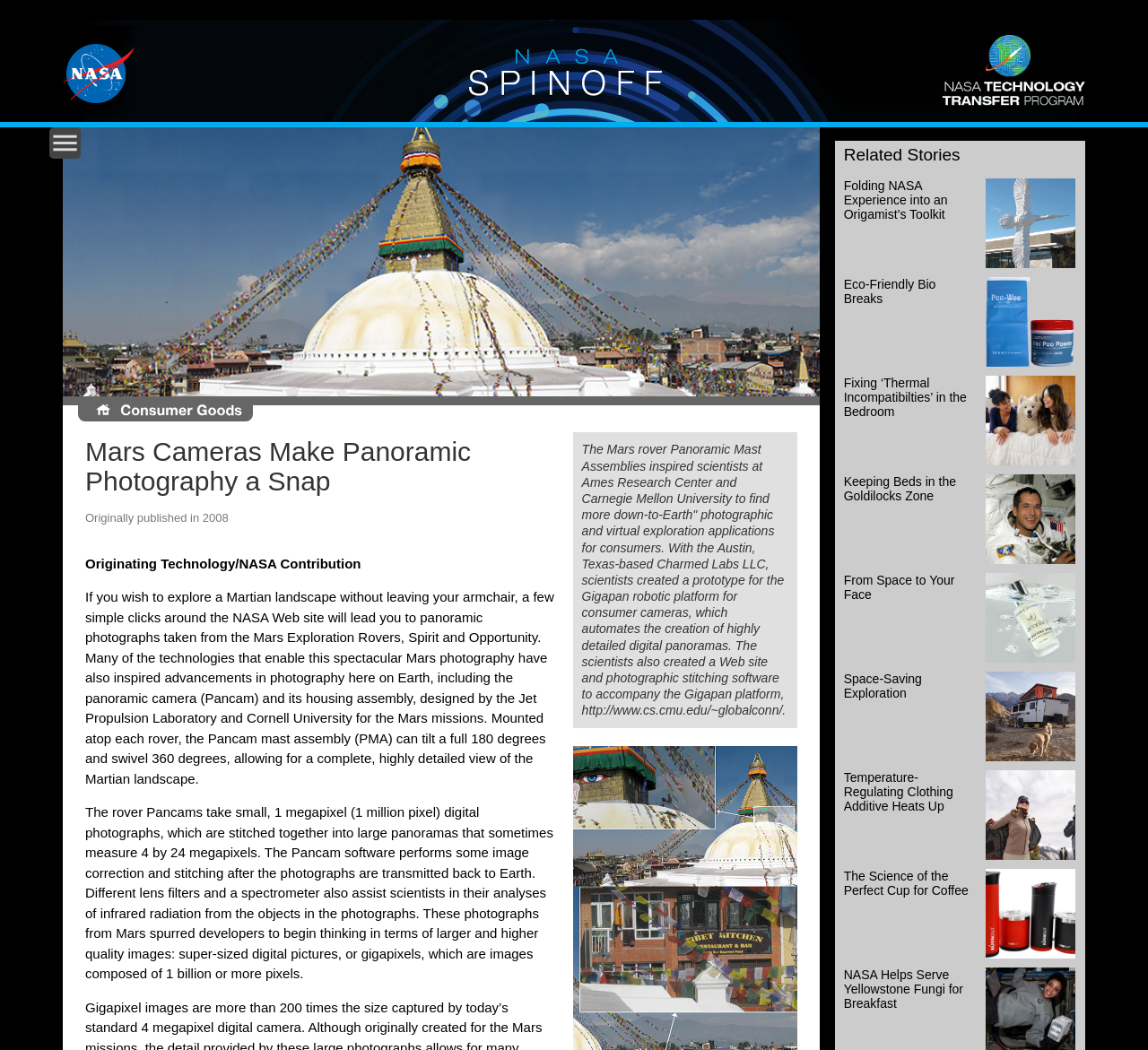Please identify the bounding box coordinates of the element that needs to be clicked to perform the following instruction: "Explore the Related Stories section".

[0.735, 0.139, 0.945, 0.17]